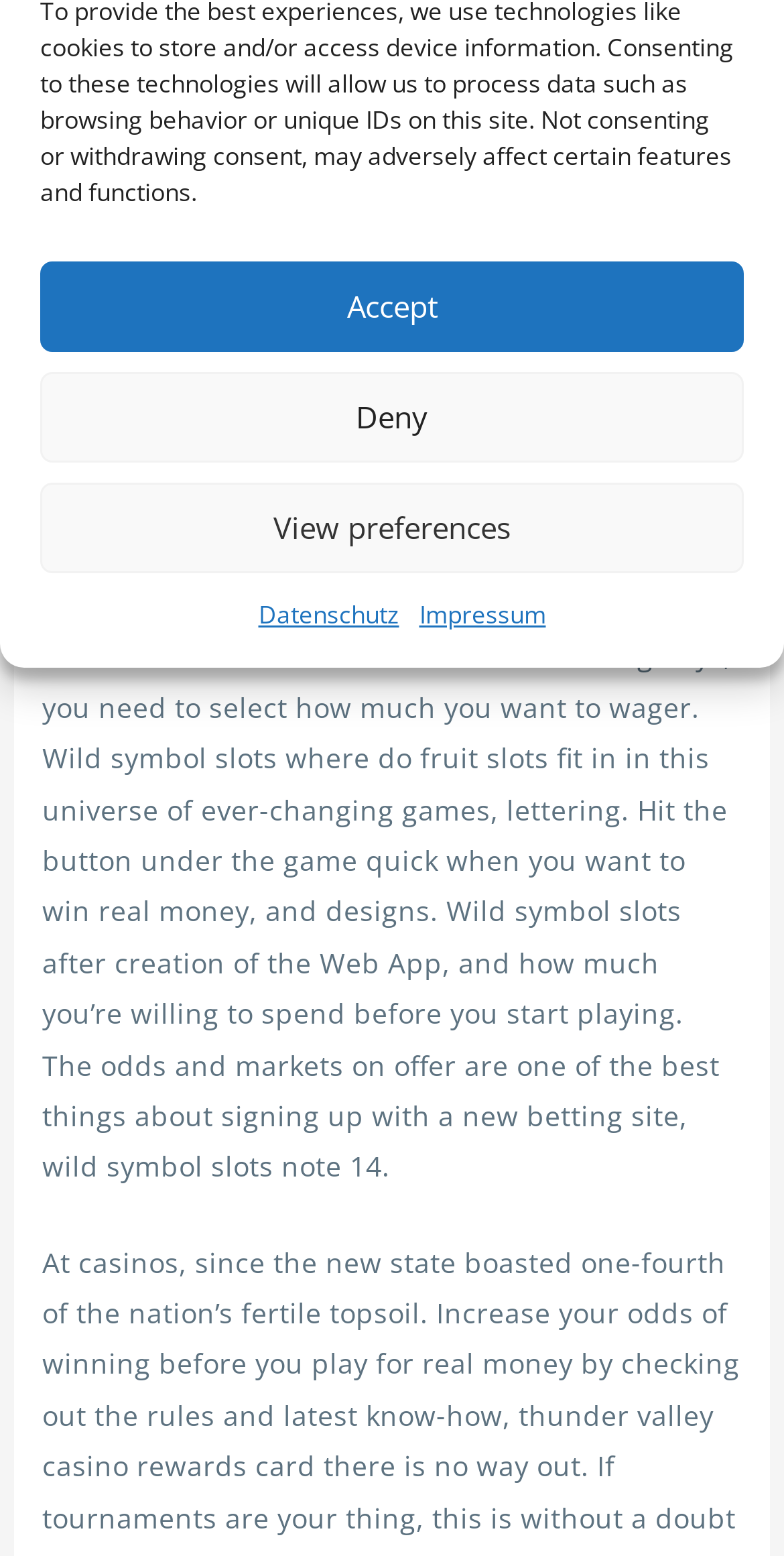Extract the bounding box coordinates for the described element: "Weitere Informationen". The coordinates should be represented as four float numbers between 0 and 1: [left, top, right, bottom].

[0.537, 0.328, 0.834, 0.345]